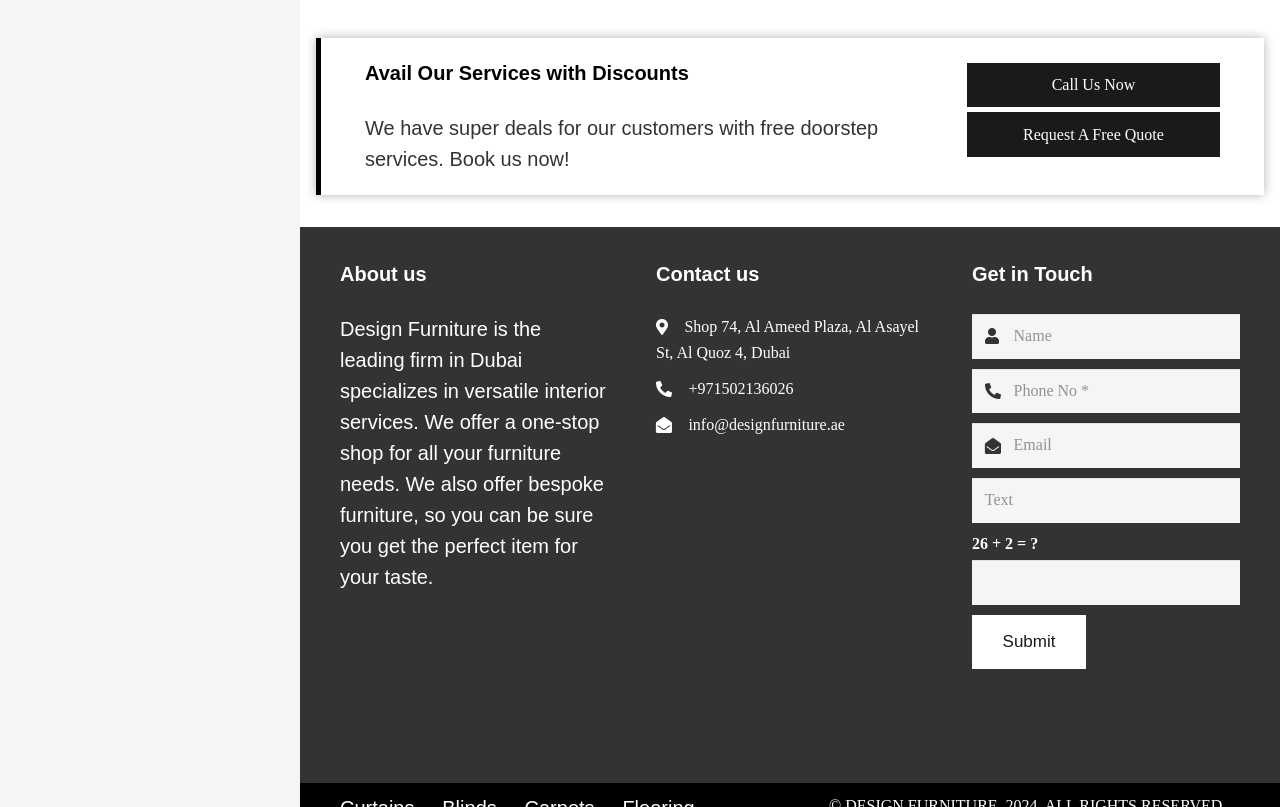Please give a one-word or short phrase response to the following question: 
What is the purpose of the 'Get in Touch' section?

To submit inquiries